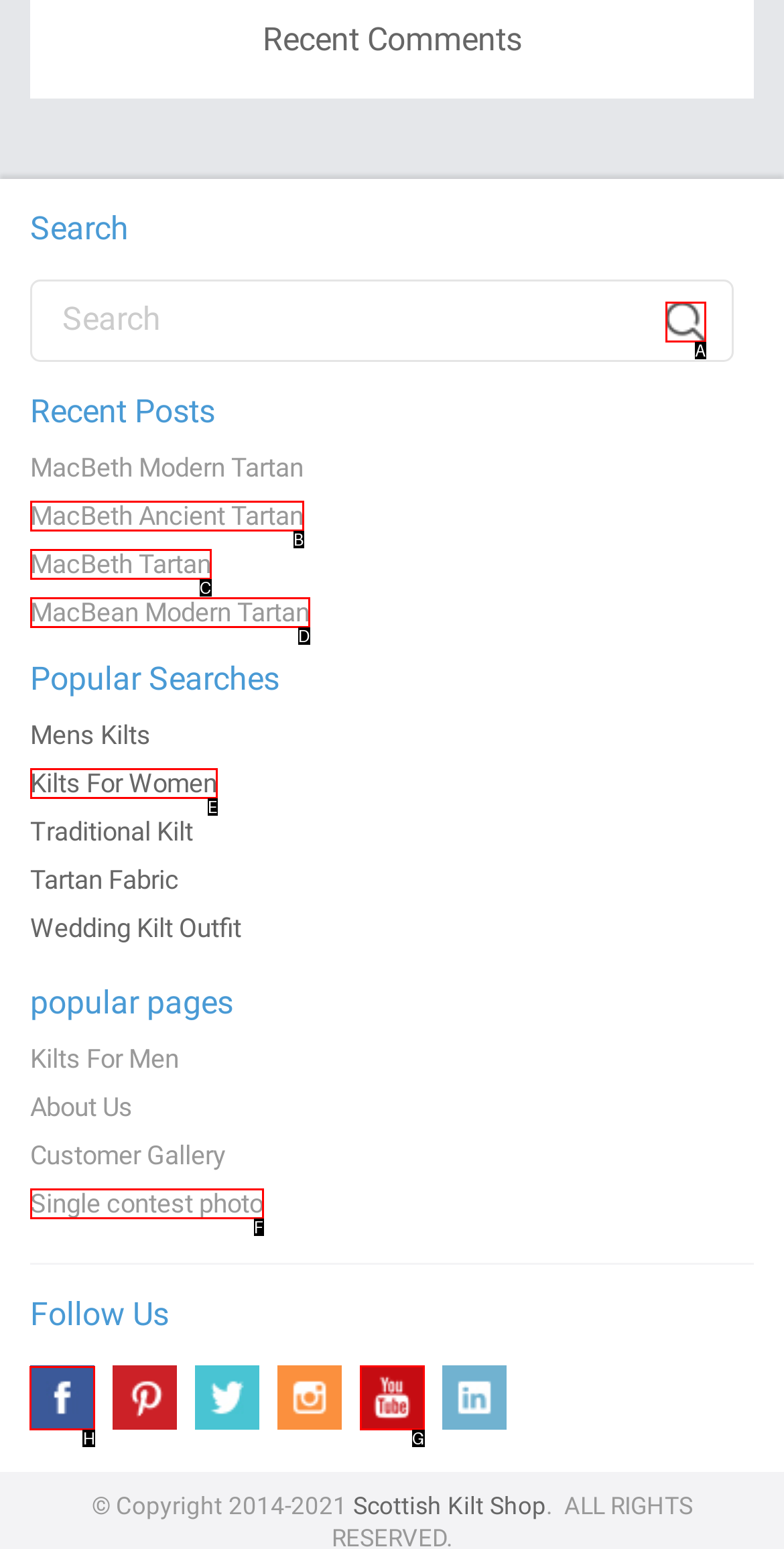Please indicate which HTML element should be clicked to fulfill the following task: Follow on Facebook. Provide the letter of the selected option.

H